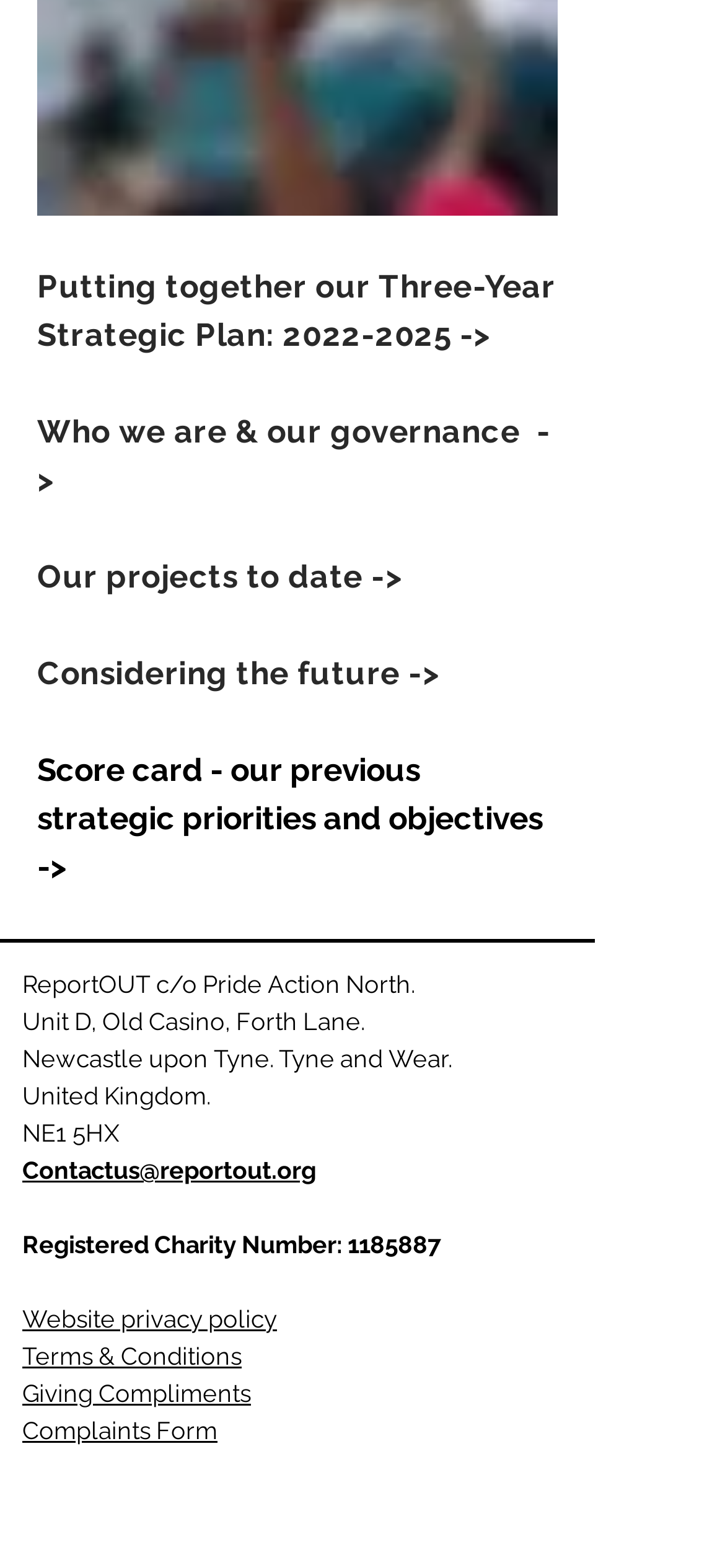Determine the bounding box coordinates of the clickable area required to perform the following instruction: "Learn about who we are and our governance". The coordinates should be represented as four float numbers between 0 and 1: [left, top, right, bottom].

[0.051, 0.263, 0.76, 0.318]